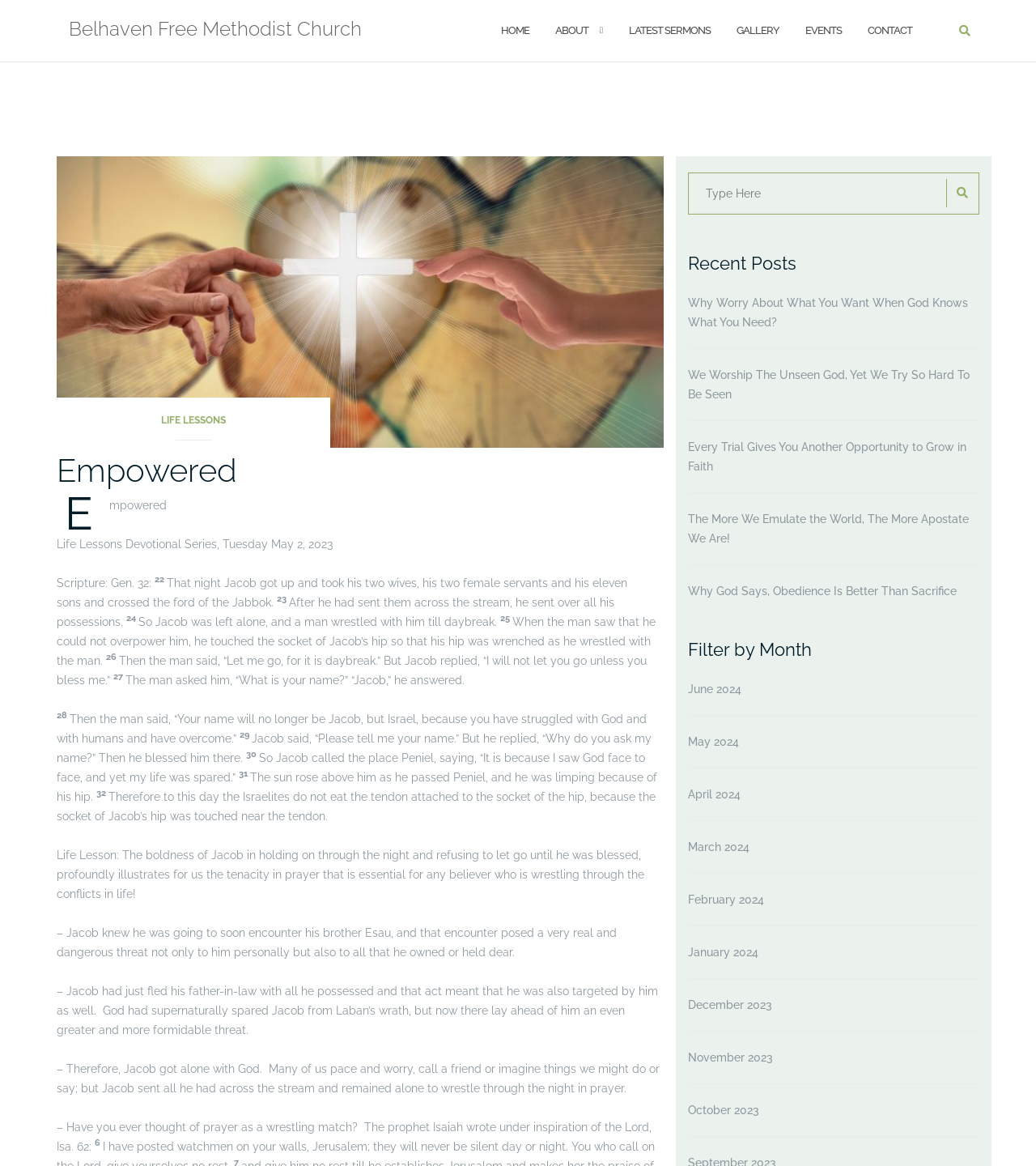Determine the bounding box coordinates of the clickable region to follow the instruction: "Filter by 'May 2024'".

[0.664, 0.631, 0.713, 0.642]